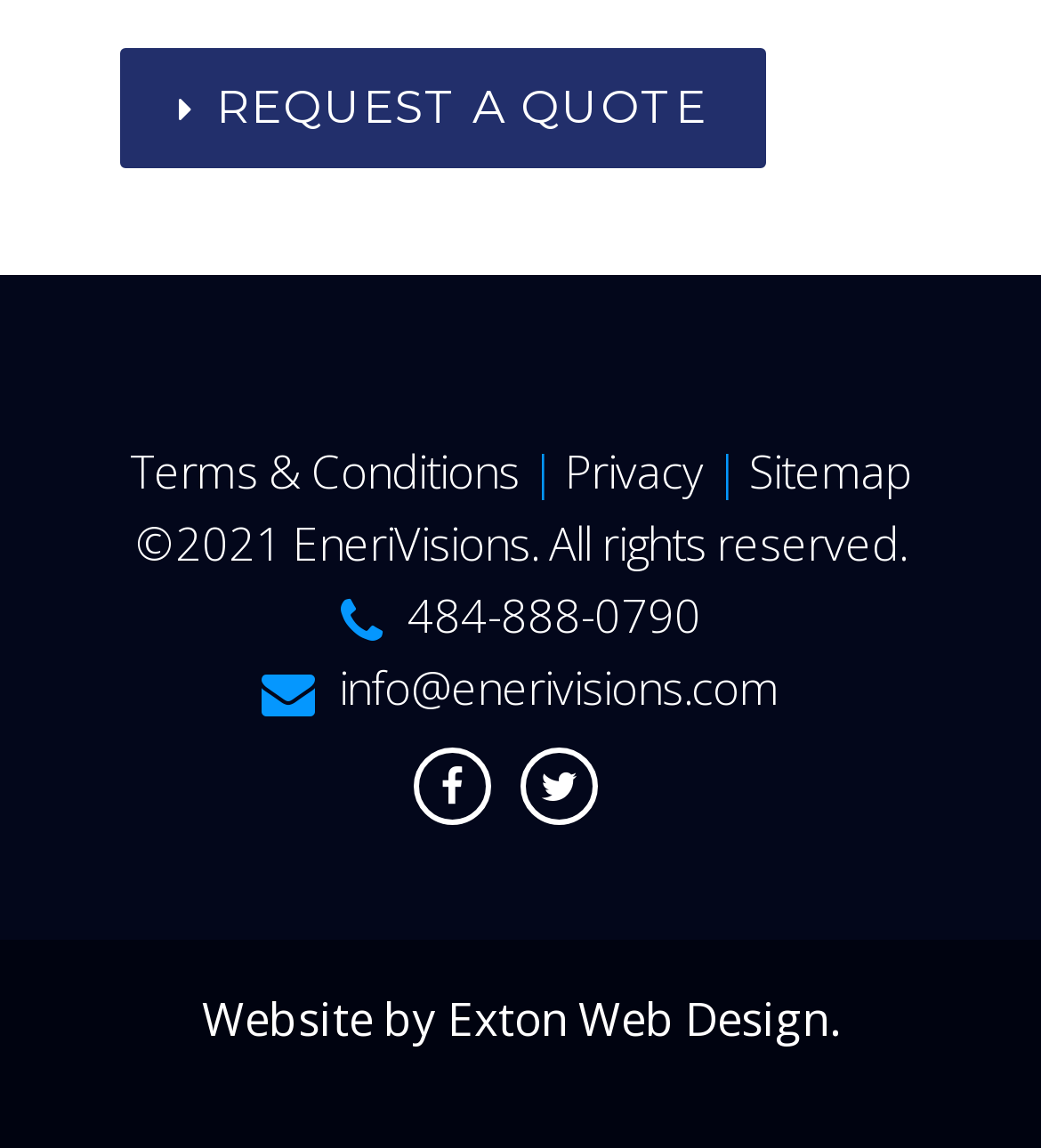Locate and provide the bounding box coordinates for the HTML element that matches this description: "Privacy".

[0.542, 0.379, 0.676, 0.442]